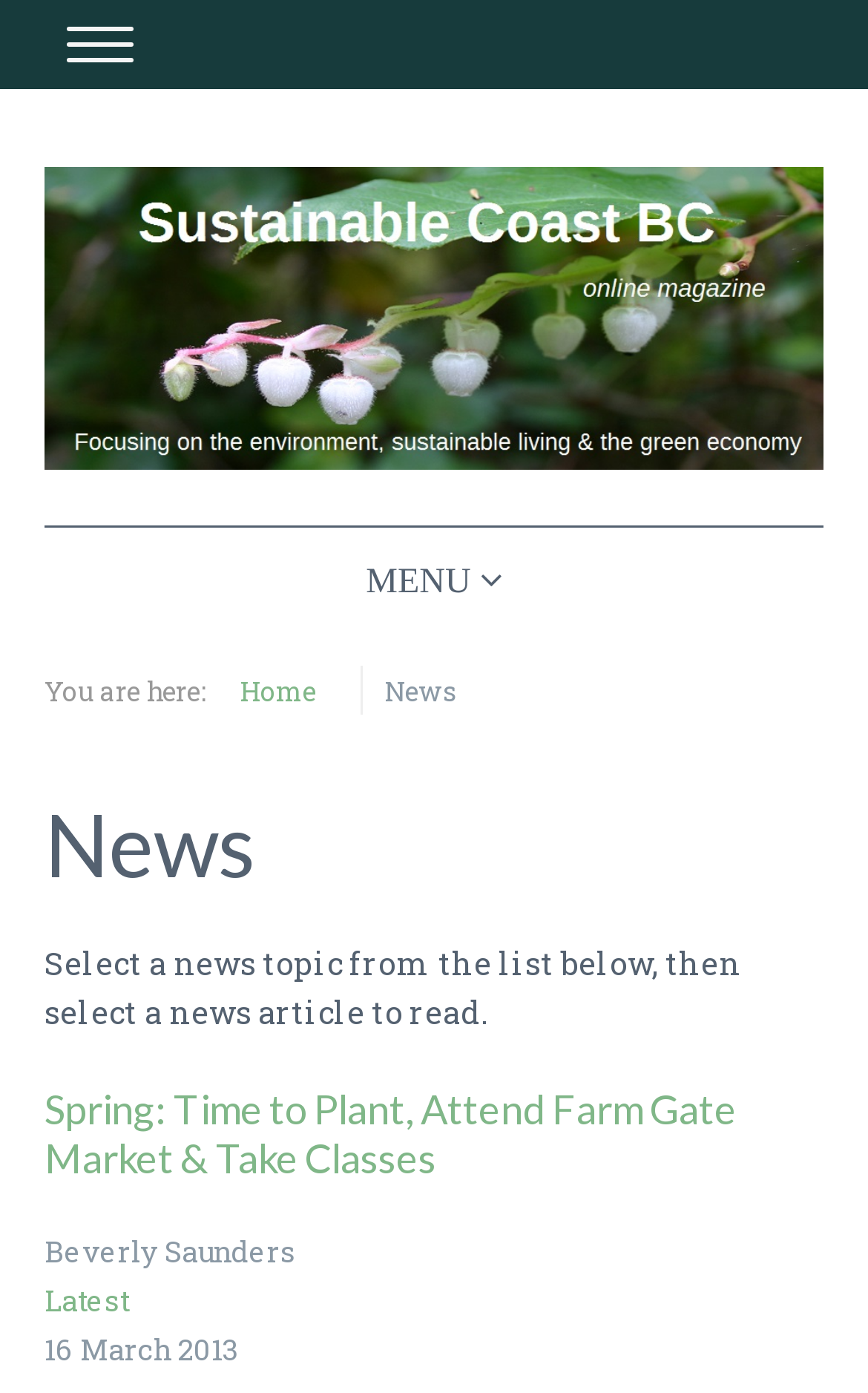Answer the following query with a single word or phrase:
What is the date of the news article 'Spring: Time to Plant, Attend Farm Gate Market & Take Classes'?

16 March 2013